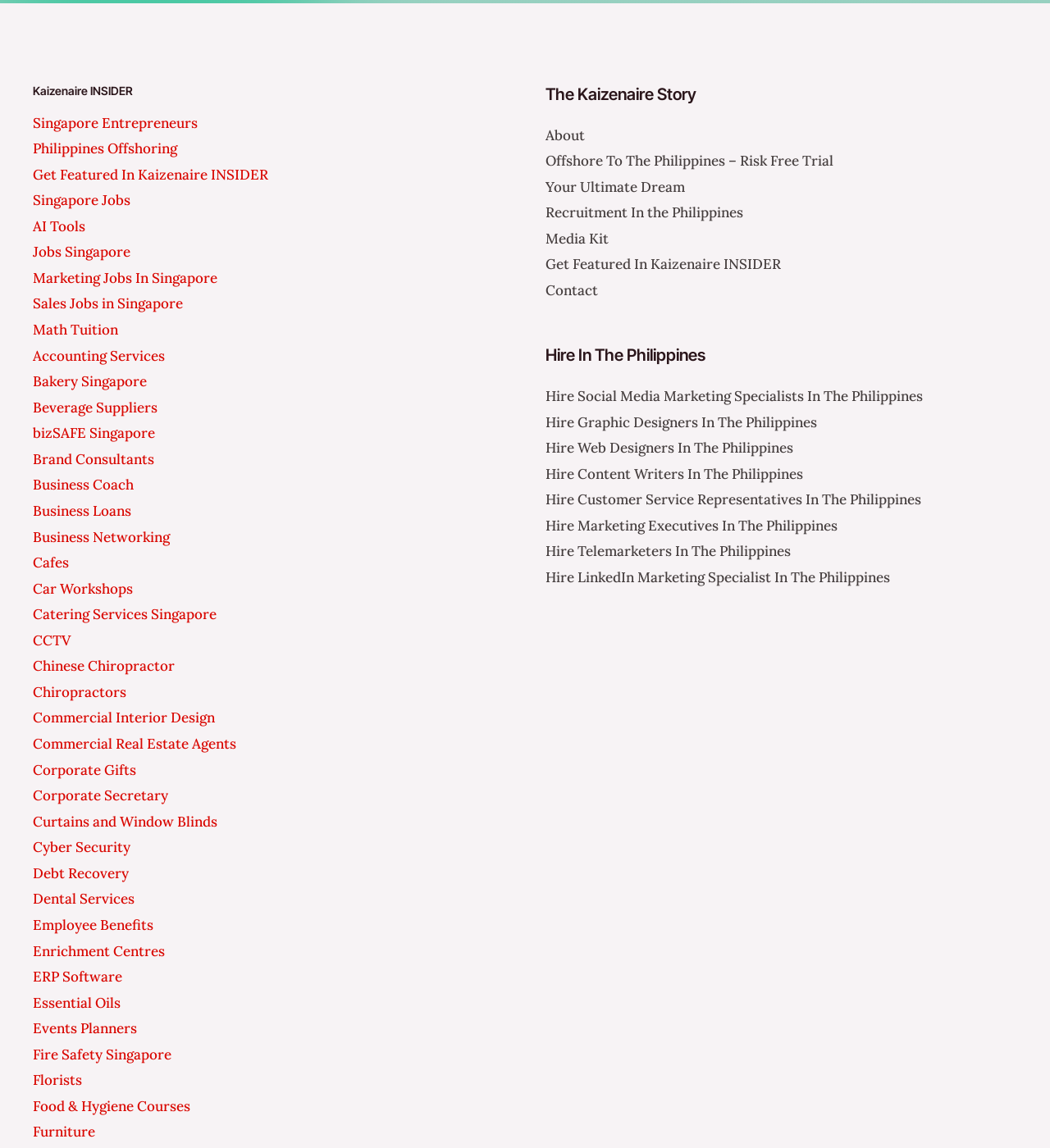Determine the coordinates of the bounding box for the clickable area needed to execute this instruction: "Learn about Accounting Services".

[0.031, 0.302, 0.157, 0.318]